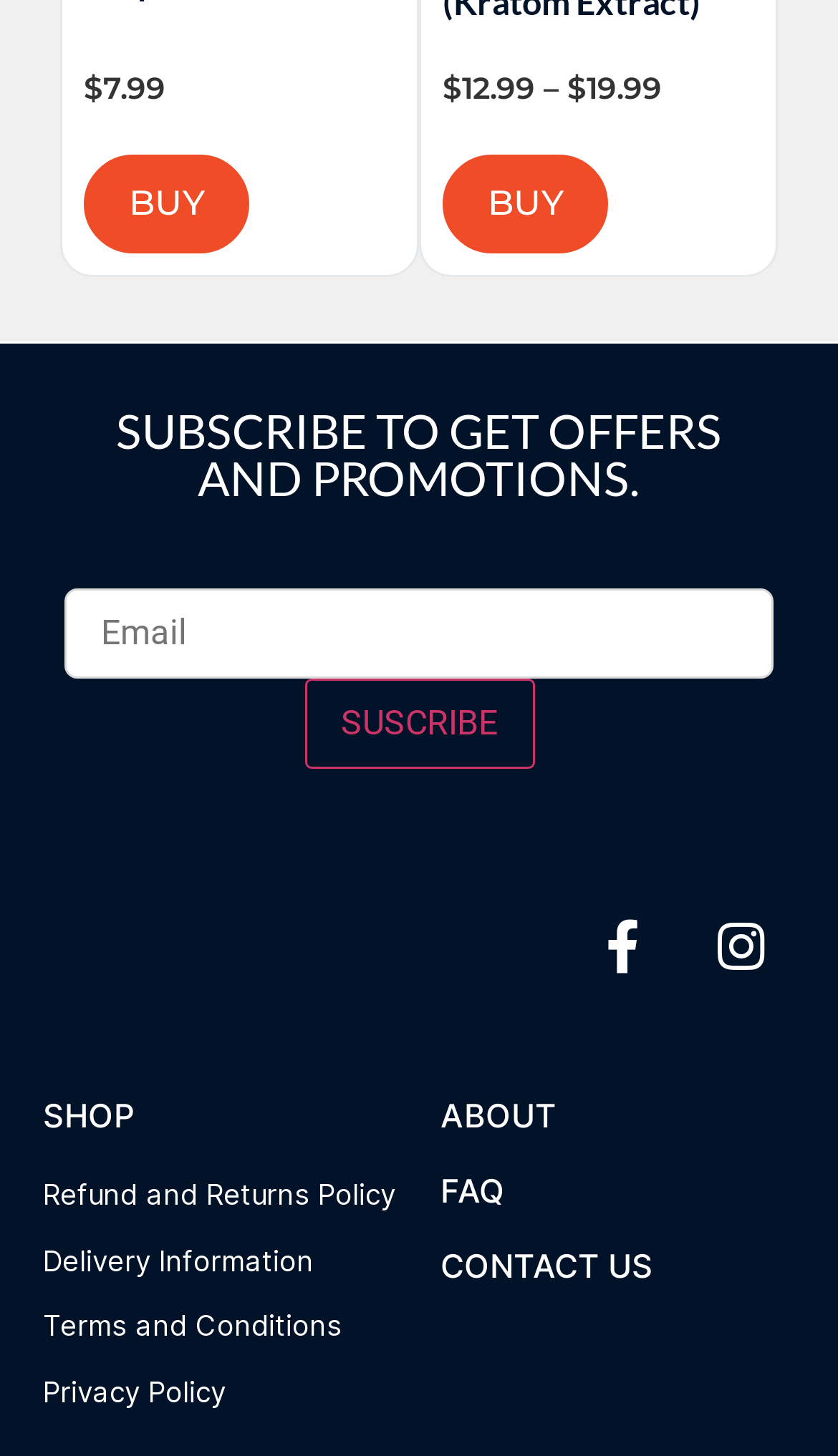Please identify the bounding box coordinates of where to click in order to follow the instruction: "Go to the shop page".

[0.051, 0.753, 0.162, 0.781]